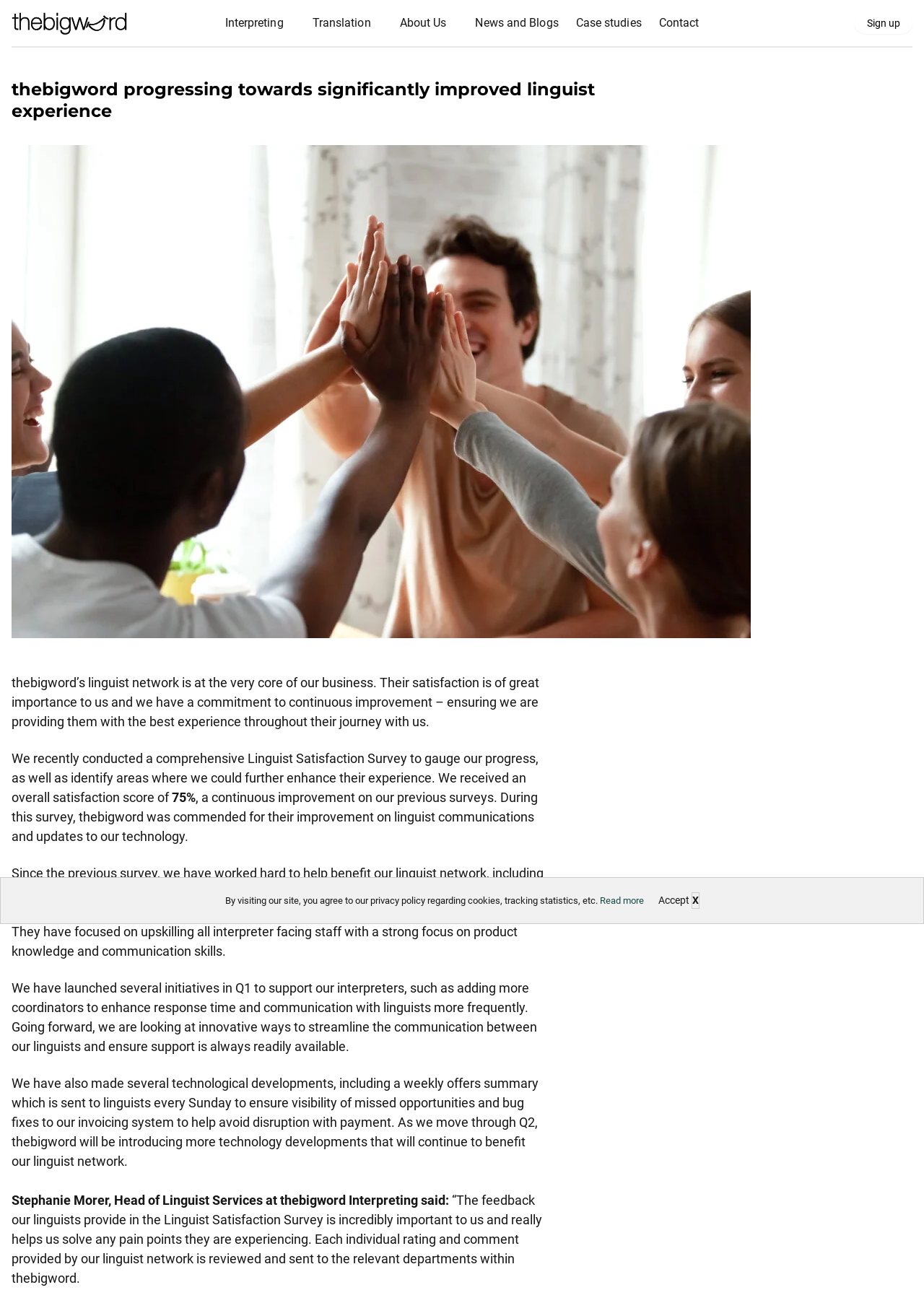What initiative was launched to support interpreters in Q1?
Please provide an in-depth and detailed response to the question.

The webpage mentions that thebigword launched an initiative in Q1 to support its interpreters by adding more coordinators to enhance response time and communication with linguists more frequently.